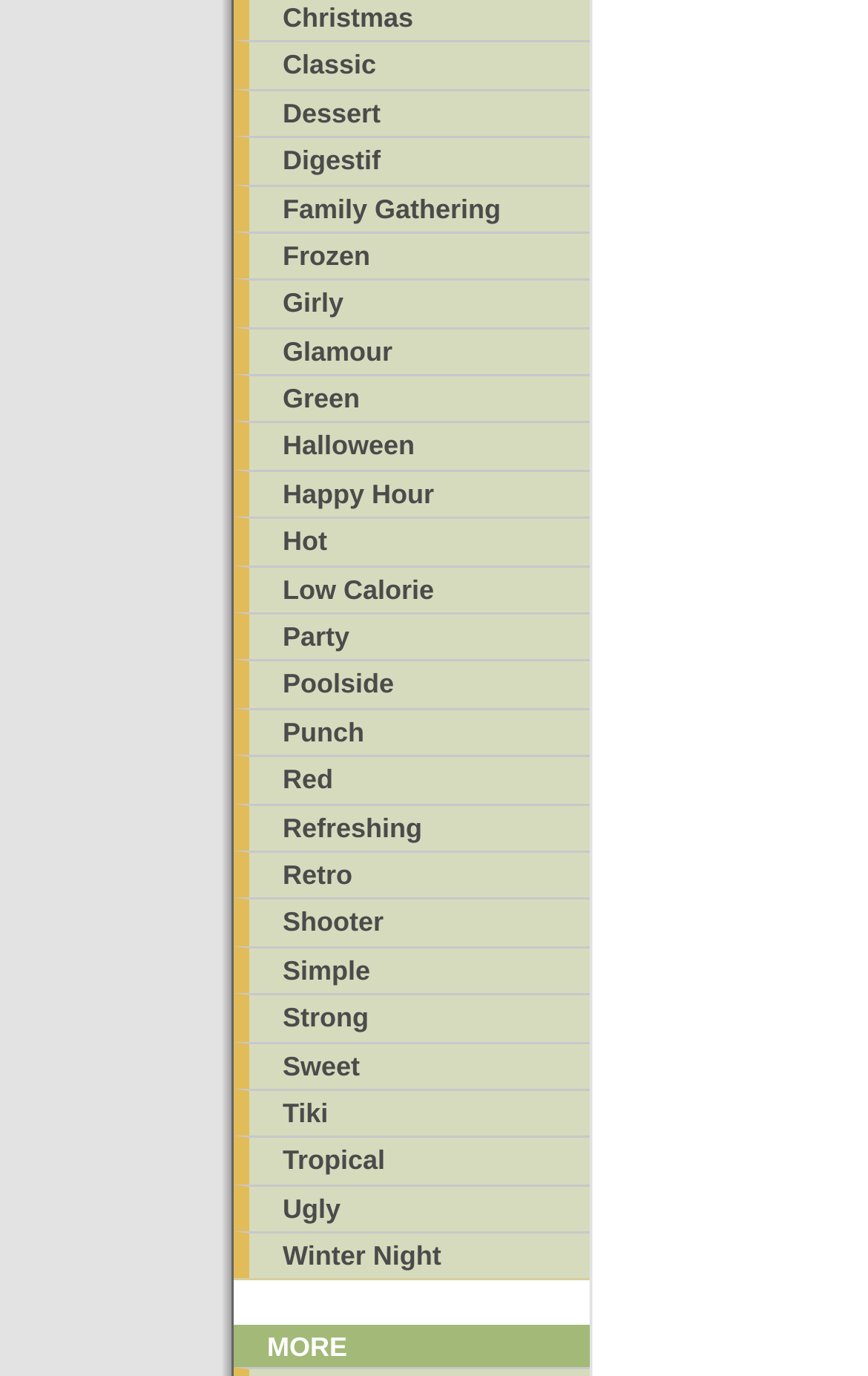What is the first cocktail category?
Please provide a comprehensive answer based on the details in the screenshot.

The first link on the webpage is 'Classic', which suggests that it is the first cocktail category.